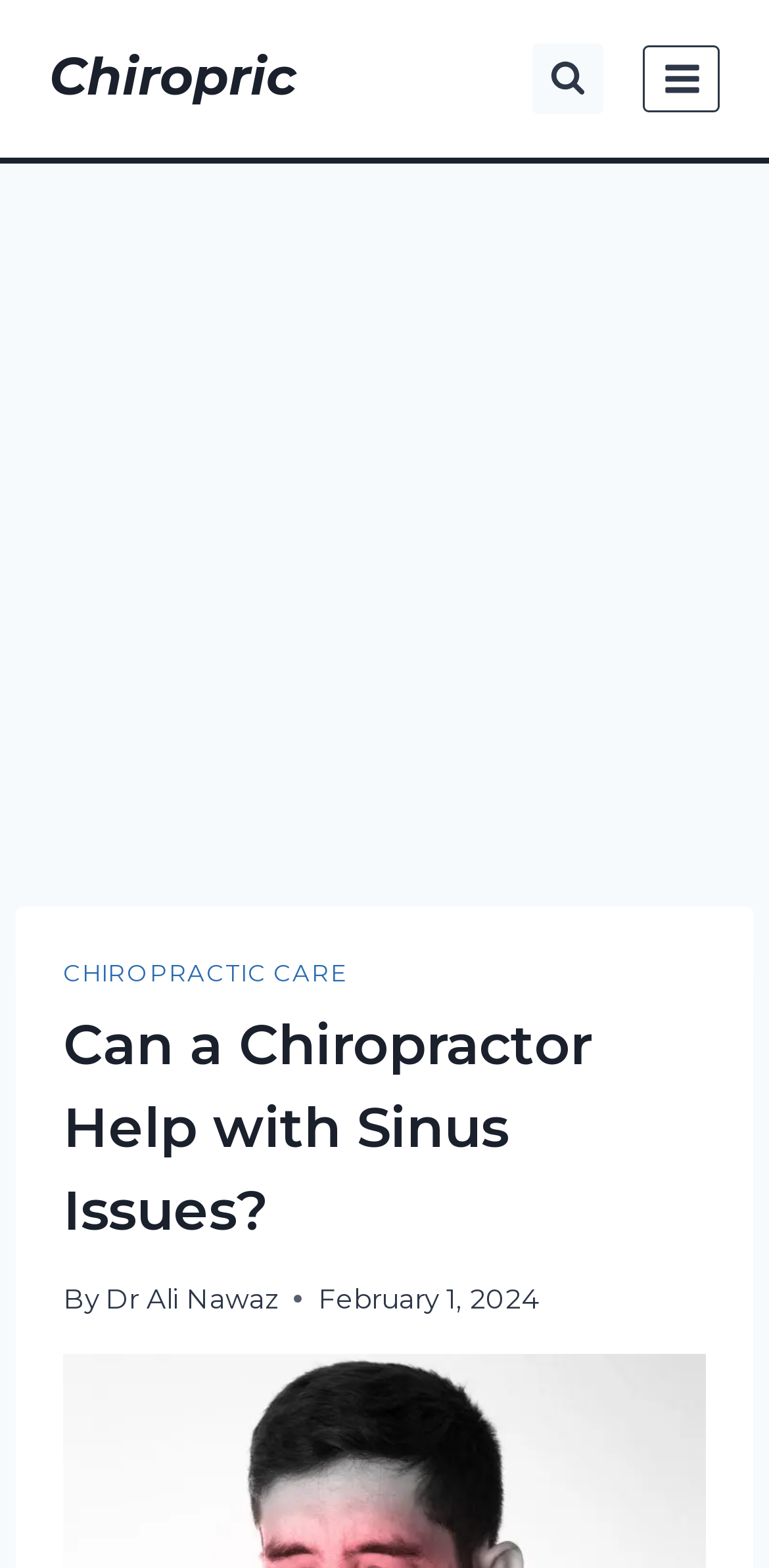Please specify the bounding box coordinates in the format (top-left x, top-left y, bottom-right x, bottom-right y), with all values as floating point numbers between 0 and 1. Identify the bounding box of the UI element described by: Chiropric

[0.064, 0.031, 0.385, 0.07]